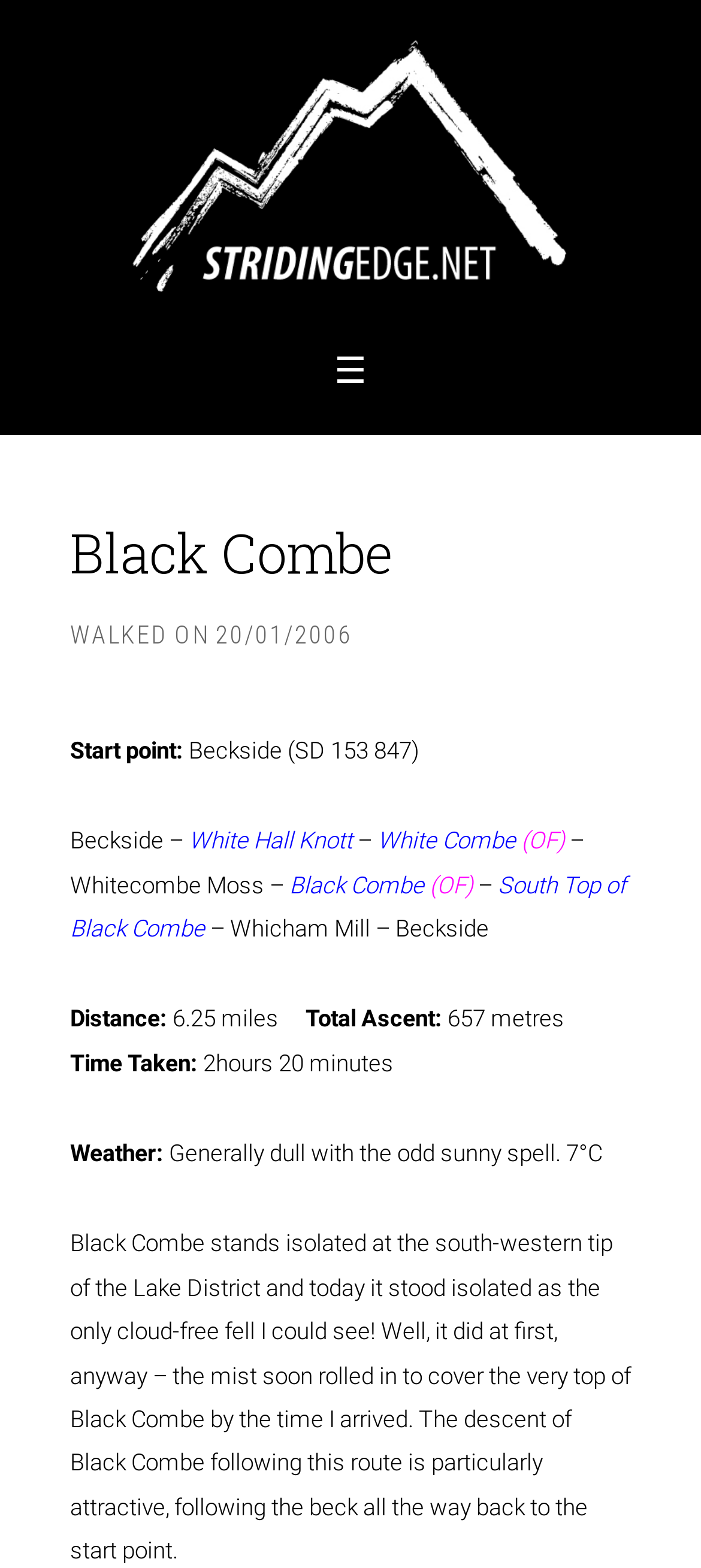For the element described, predict the bounding box coordinates as (top-left x, top-left y, bottom-right x, bottom-right y). All values should be between 0 and 1. Element description: White Combe

[0.538, 0.528, 0.736, 0.545]